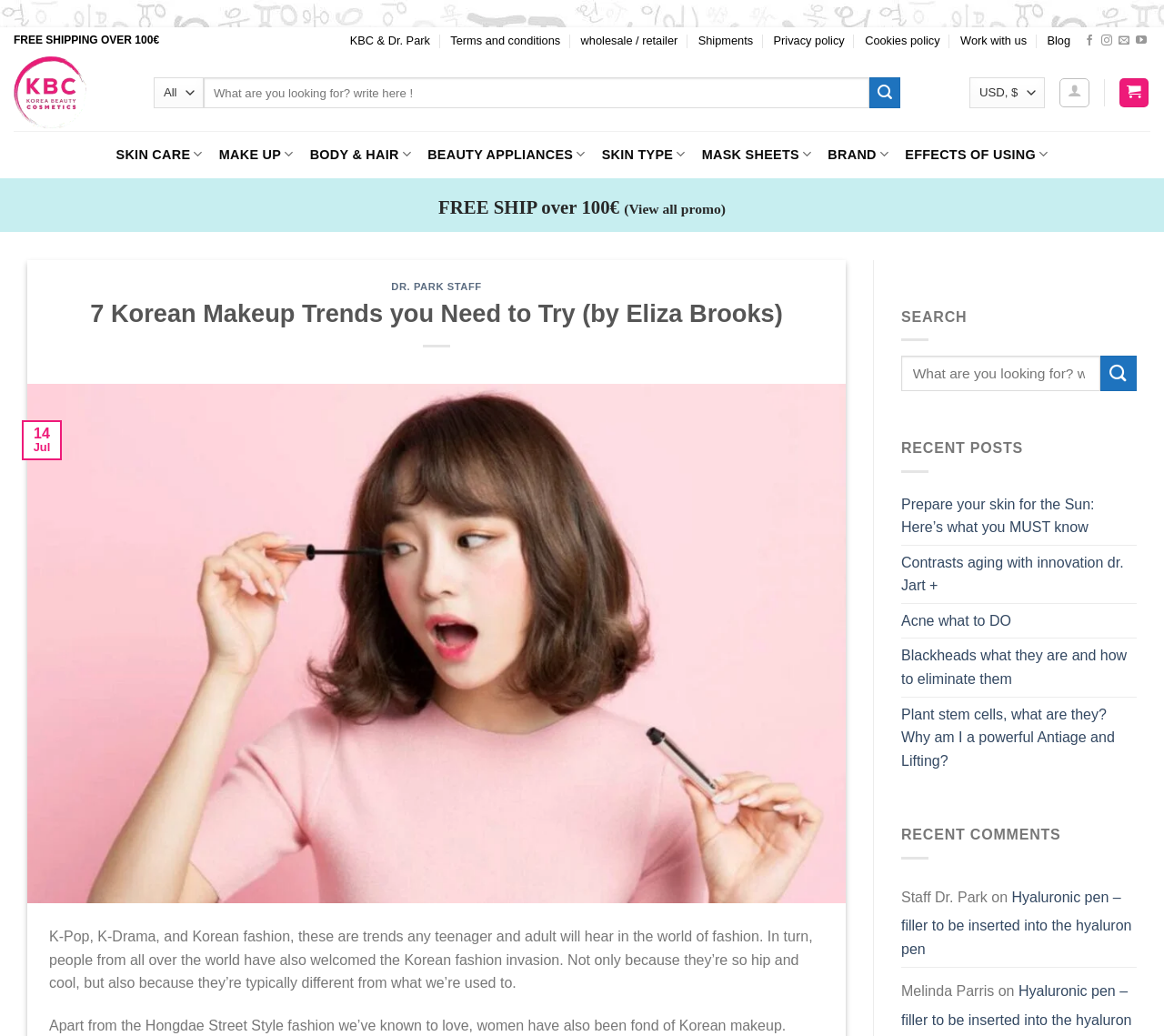What is the name of the staff member who commented on a blog post?
Refer to the image and provide a detailed answer to the question.

The answer can be found in the 'RECENT COMMENTS' section, where a comment from 'Staff Dr. Park' is listed.